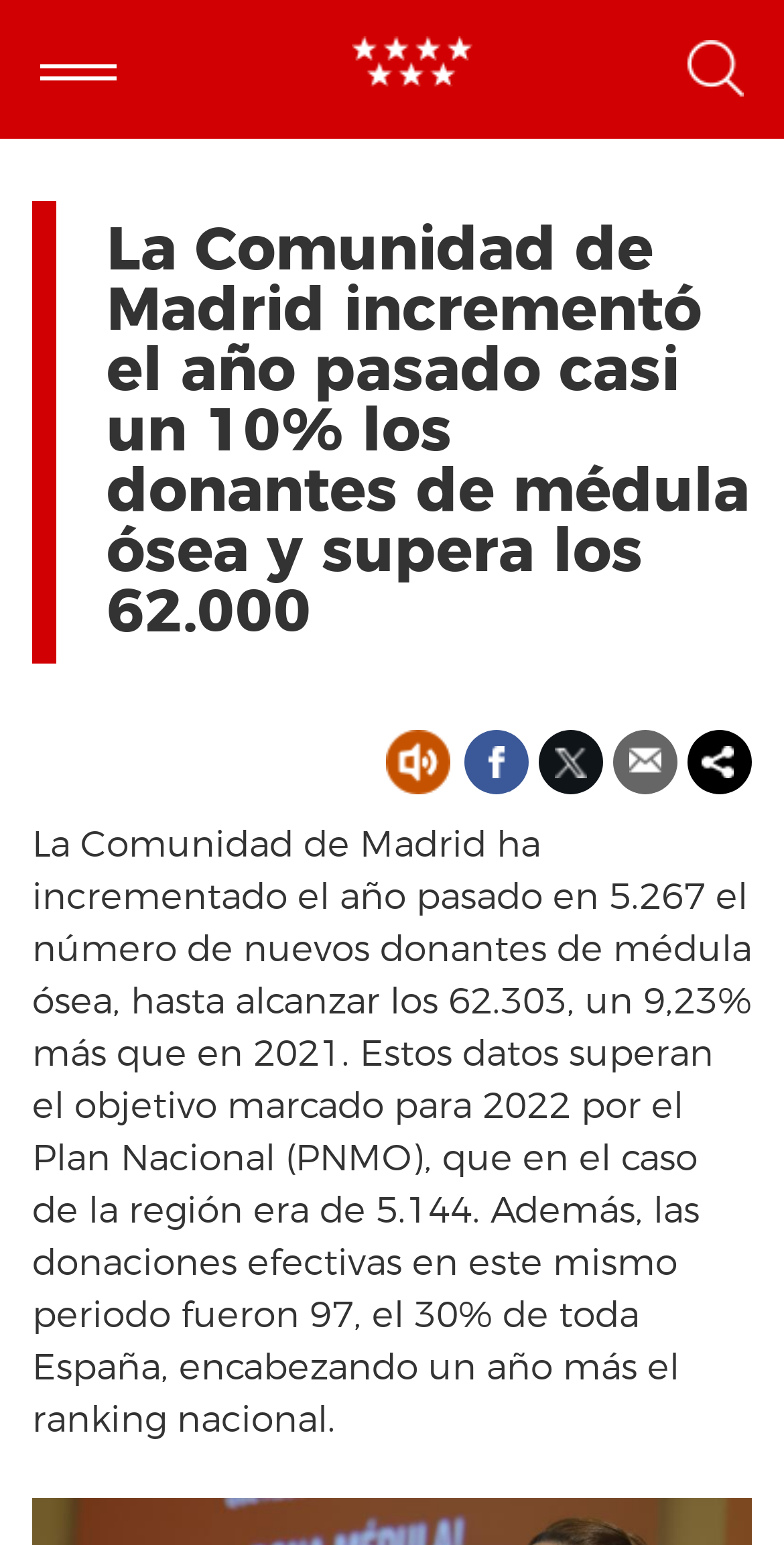Explain the webpage's design and content in an elaborate manner.

The webpage is about the Comunidad de Madrid's achievement in increasing the number of bone marrow donors. At the top left, there is an image of the Comunidad de Madrid logo. Next to it, on the top left corner, is a "Menú principal" button. On the top right corner, there is a "Buscar" button.

Below the top navigation bar, there is a heading that summarizes the main content of the webpage, stating that the Comunidad de Madrid has increased the number of bone marrow donors by almost 10% and surpassed 62,000. 

To the right of the heading, there is a section with several buttons, including "Escuchar Escucha esta página", "FACEBO0K", "TWITTER", "EMAIL", and "COMPARTIR". These buttons are aligned horizontally and are positioned near the top of the page.

Below the heading and the button section, there is a paragraph of text that provides more details about the achievement, including the number of new donors, the percentage increase, and the ranking in Spain. This text is positioned in the middle of the page and takes up most of the vertical space.

On the top right side of the page, above the button section, there is a small text "RPP51".